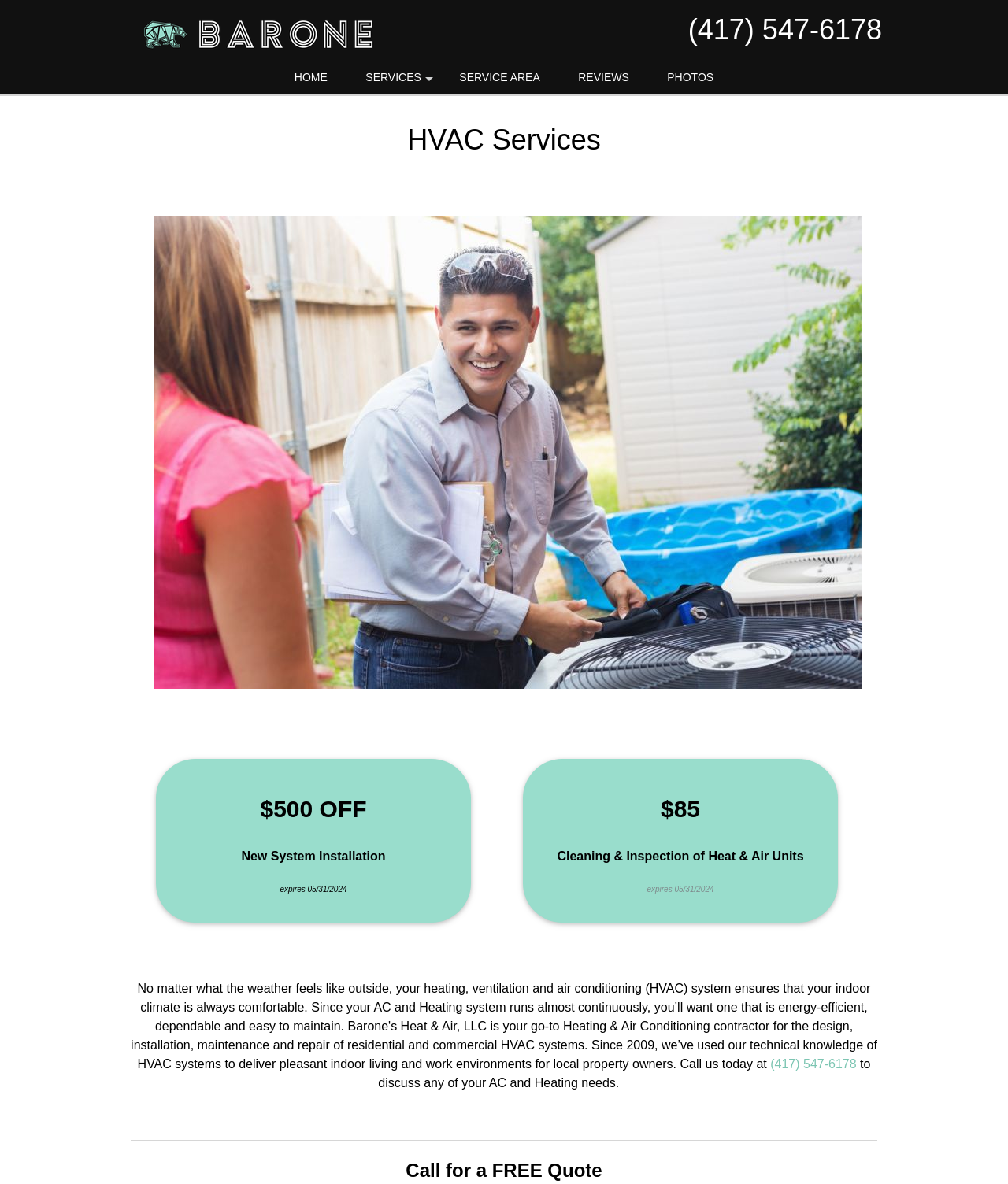Calculate the bounding box coordinates for the UI element based on the following description: "Service Area". Ensure the coordinates are four float numbers between 0 and 1, i.e., [left, top, right, bottom].

[0.439, 0.051, 0.553, 0.08]